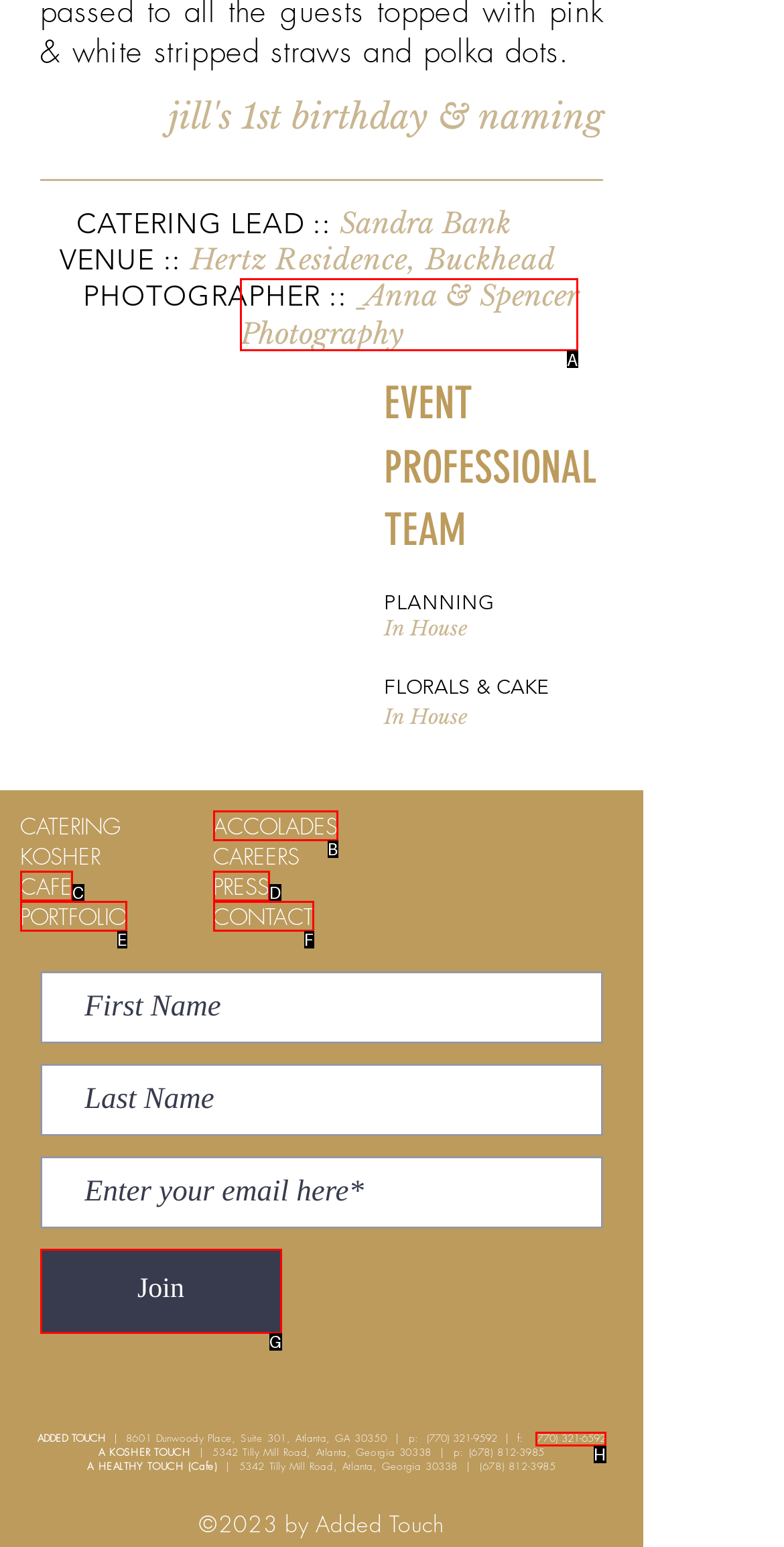Identify the letter of the option to click in order to Visit 'Anna & Spencer Photography'. Answer with the letter directly.

A